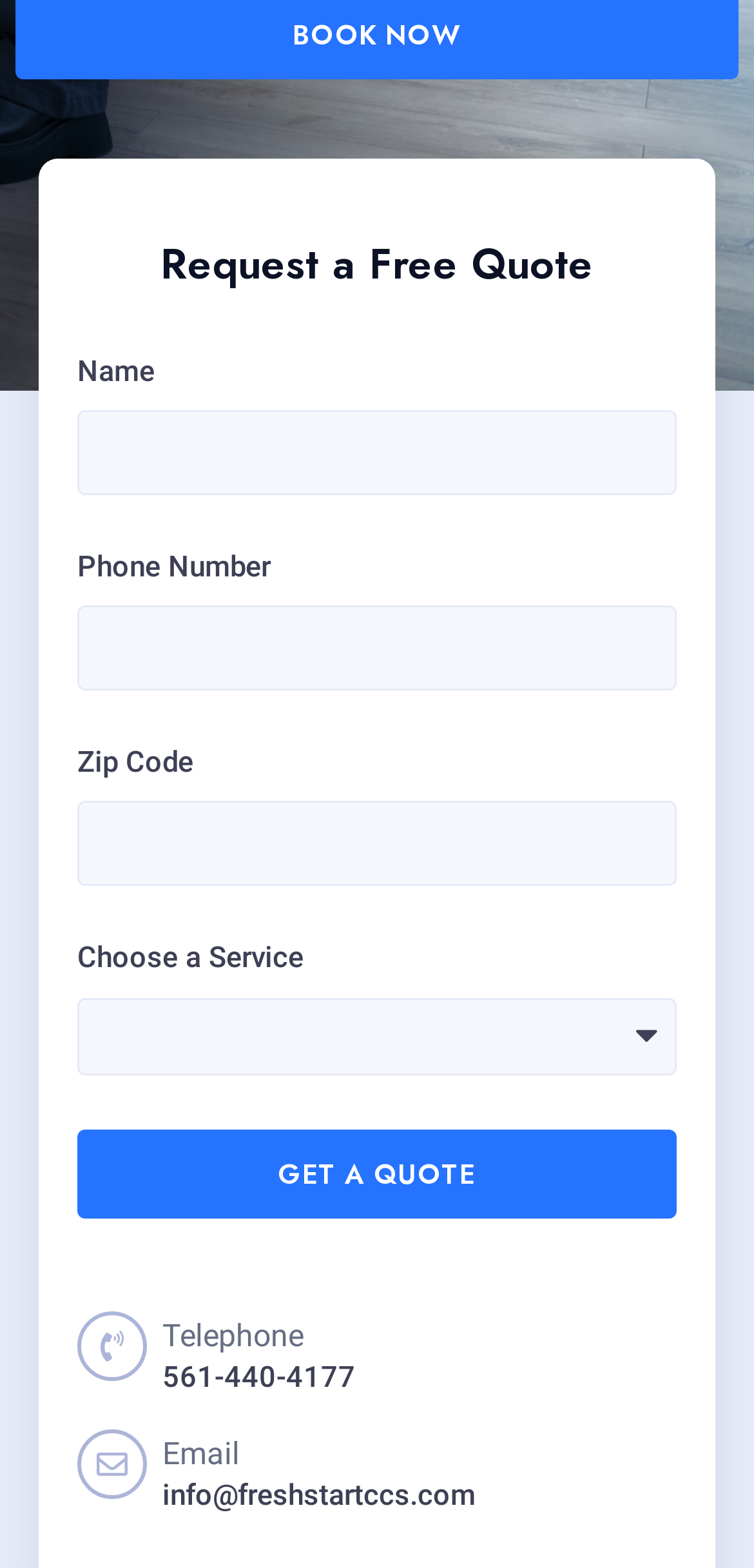Locate the UI element described as follows: "parent_node: Zip Code name="form_fields[field_e413739]"". Return the bounding box coordinates as four float numbers between 0 and 1 in the order [left, top, right, bottom].

[0.103, 0.511, 0.897, 0.565]